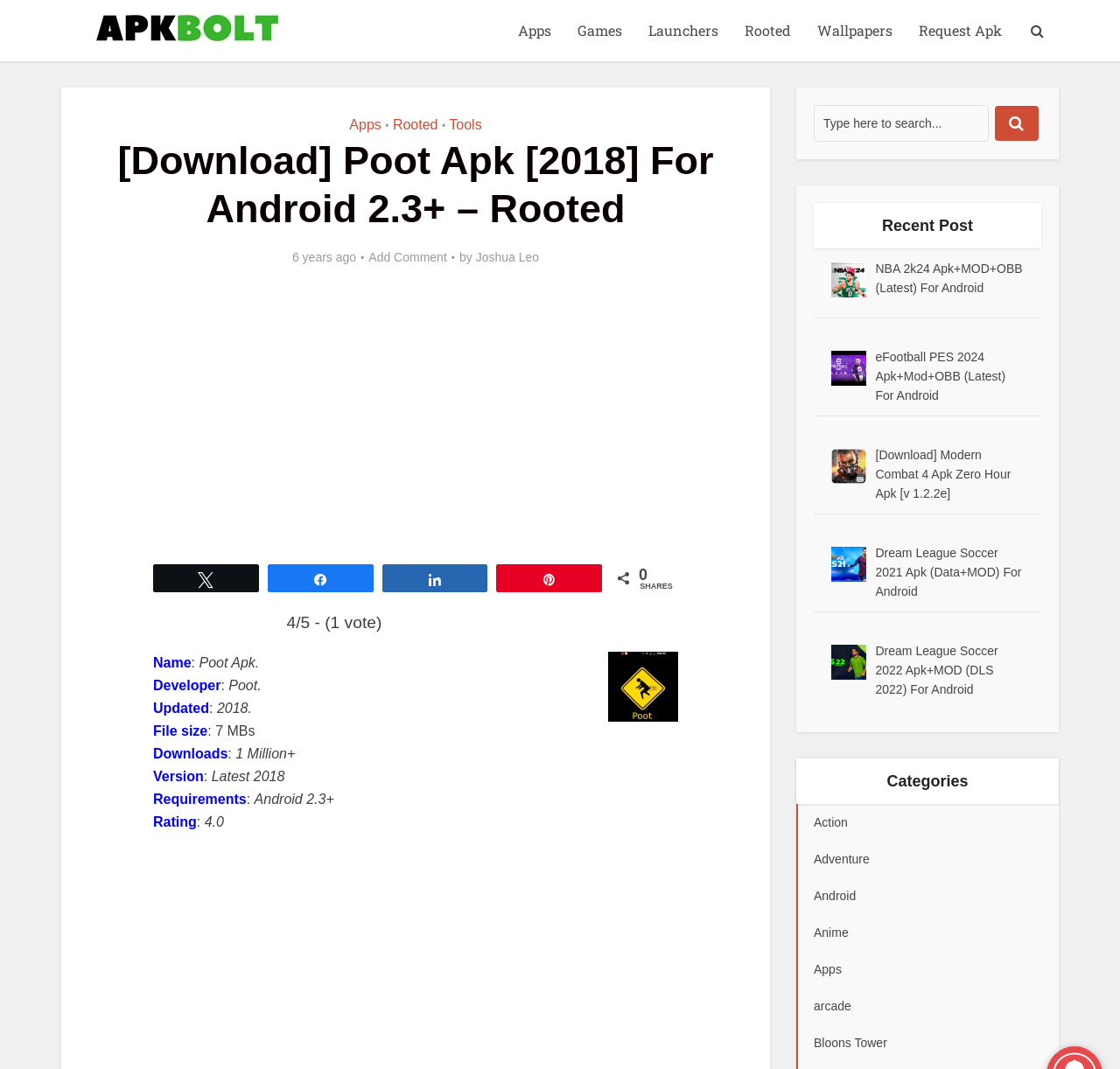Identify the bounding box for the described UI element. Provide the coordinates in (top-left x, top-left y, bottom-right x, bottom-right y) format with values ranging from 0 to 1: aria-label="Advertisement" name="aswift_0" title="Advertisement"

[0.24, 0.282, 0.502, 0.511]